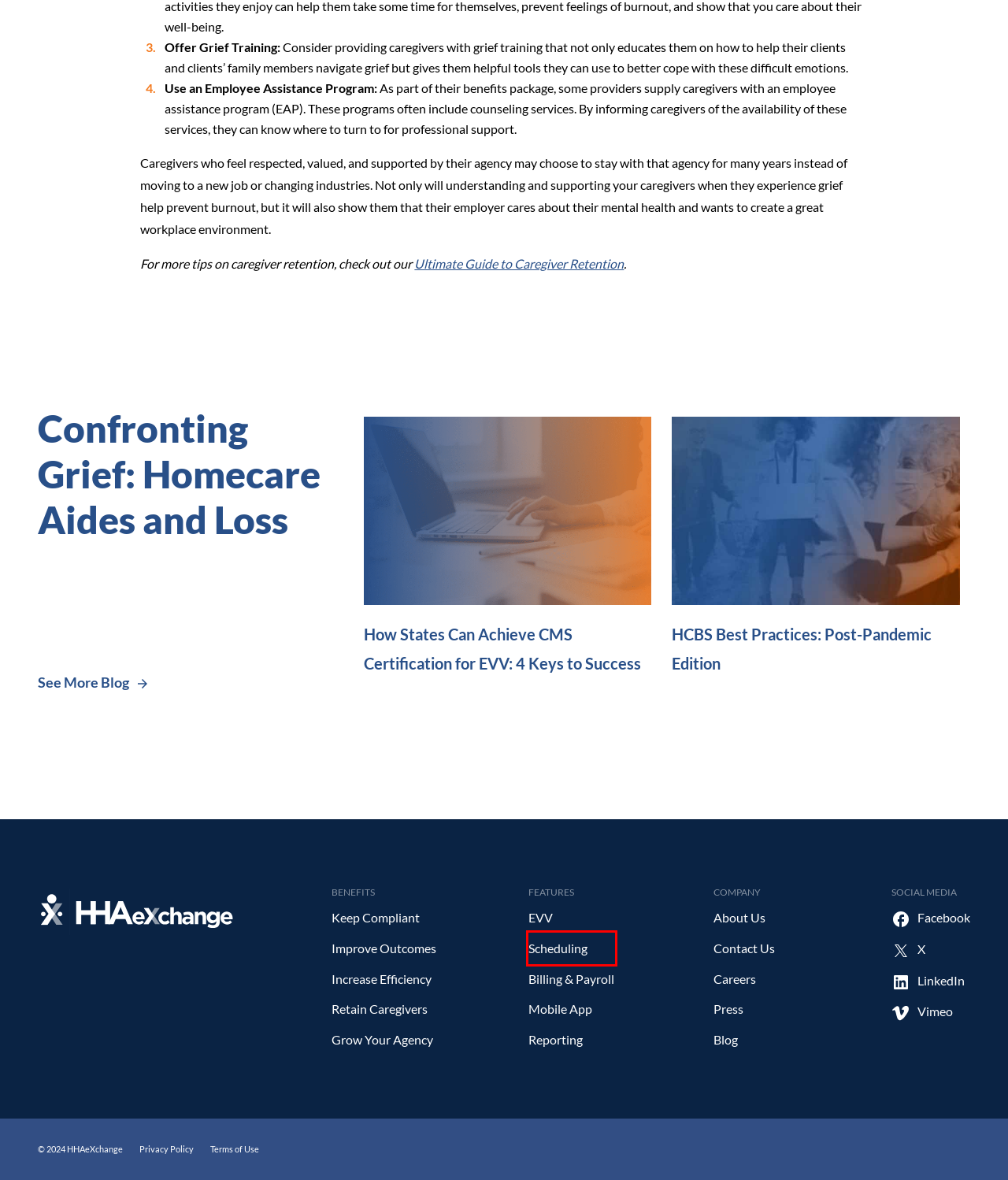You have a screenshot of a webpage with a red bounding box around an element. Choose the best matching webpage description that would appear after clicking the highlighted element. Here are the candidates:
A. Privacy Policy | HHAeXchange
B. Integrated EVV: Powering Agencies Post-CURES Act
C. Process Homecare Payroll in Hours — Not Days
D. Terms of Use | HHAeXchange
E. Homecare Software Blog | HHAeXchange
F. Scheduling | HHAeXchange
G. Business Intelligence Dashboards | HHAeXchange
H. The Ultimate Guide to Caregiver Retention | HHAeXchange

F